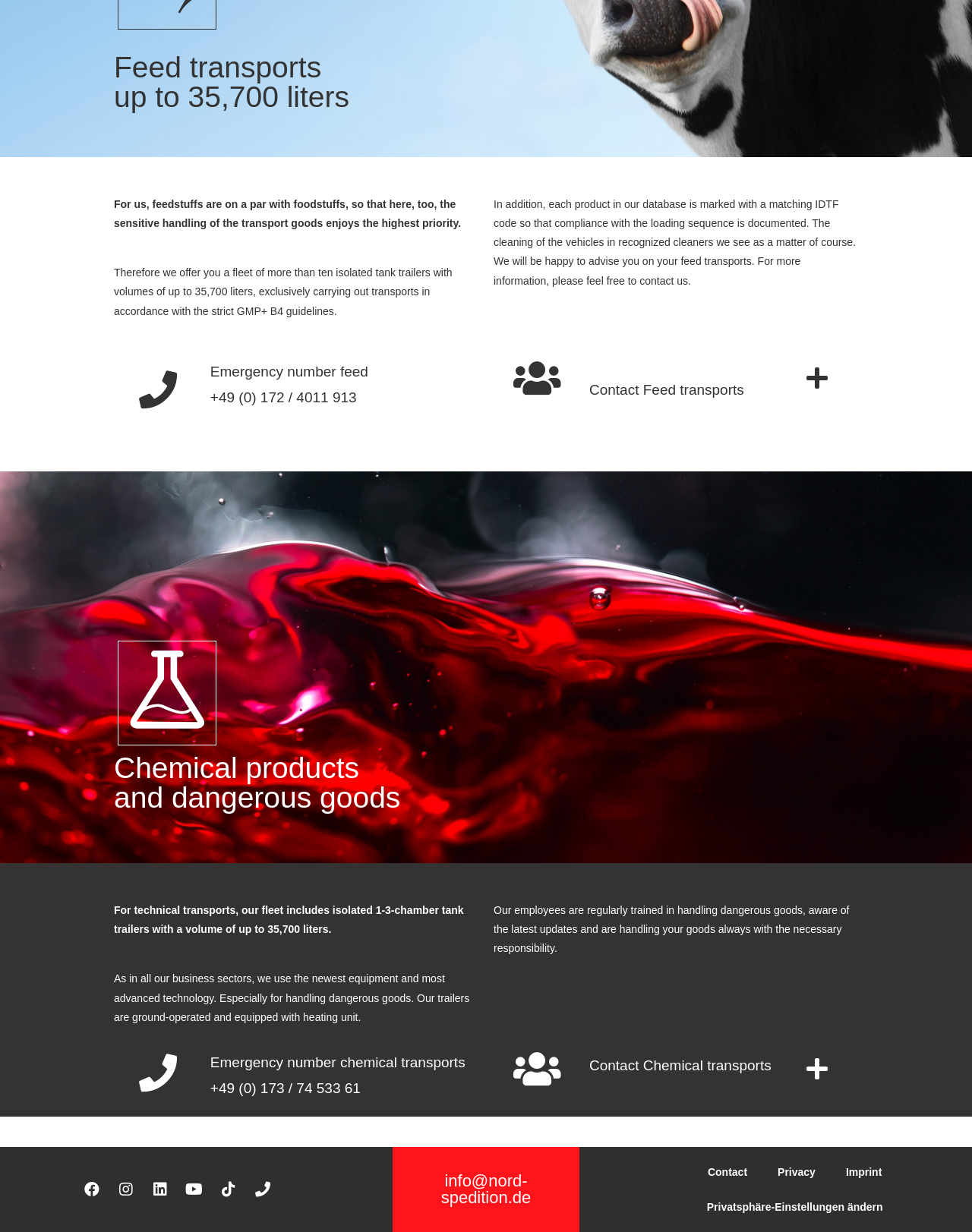Highlight the bounding box of the UI element that corresponds to this description: "Privatsphäre-Einstellungen ändern".

[0.711, 0.966, 0.924, 0.994]